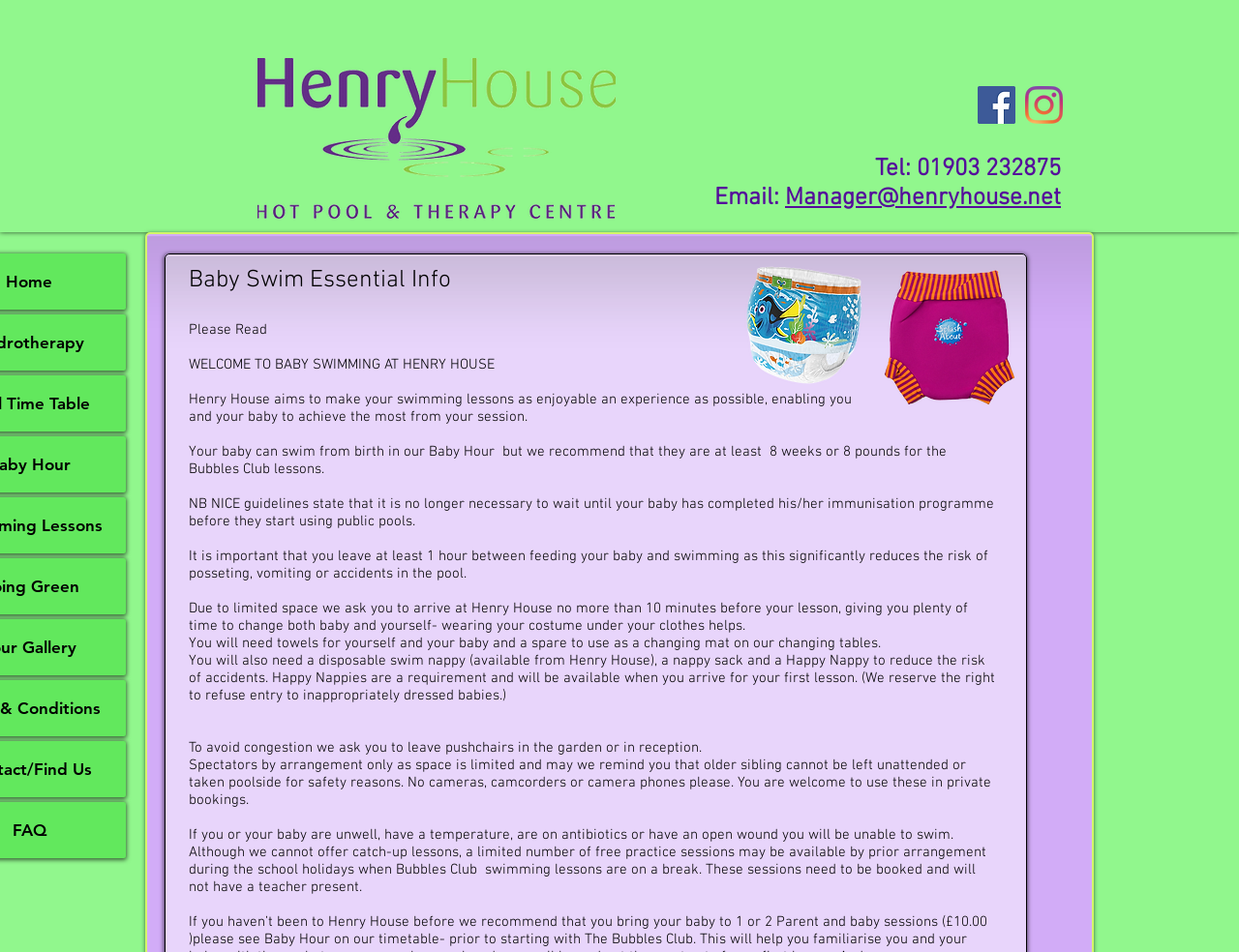What is required to reduce the risk of accidents in the pool?
Provide a comprehensive and detailed answer to the question.

I found this information by reading the StaticText element that contains the text 'You will also need a disposable swim nappy (available from Henry House), a nappy sack and a Happy Nappy to reduce the risk of accidents. Happy Nappies are a requirement and will be available when you arrive for your first lesson.' This sentence clearly states that a Happy Nappy is required to reduce the risk of accidents in the pool.